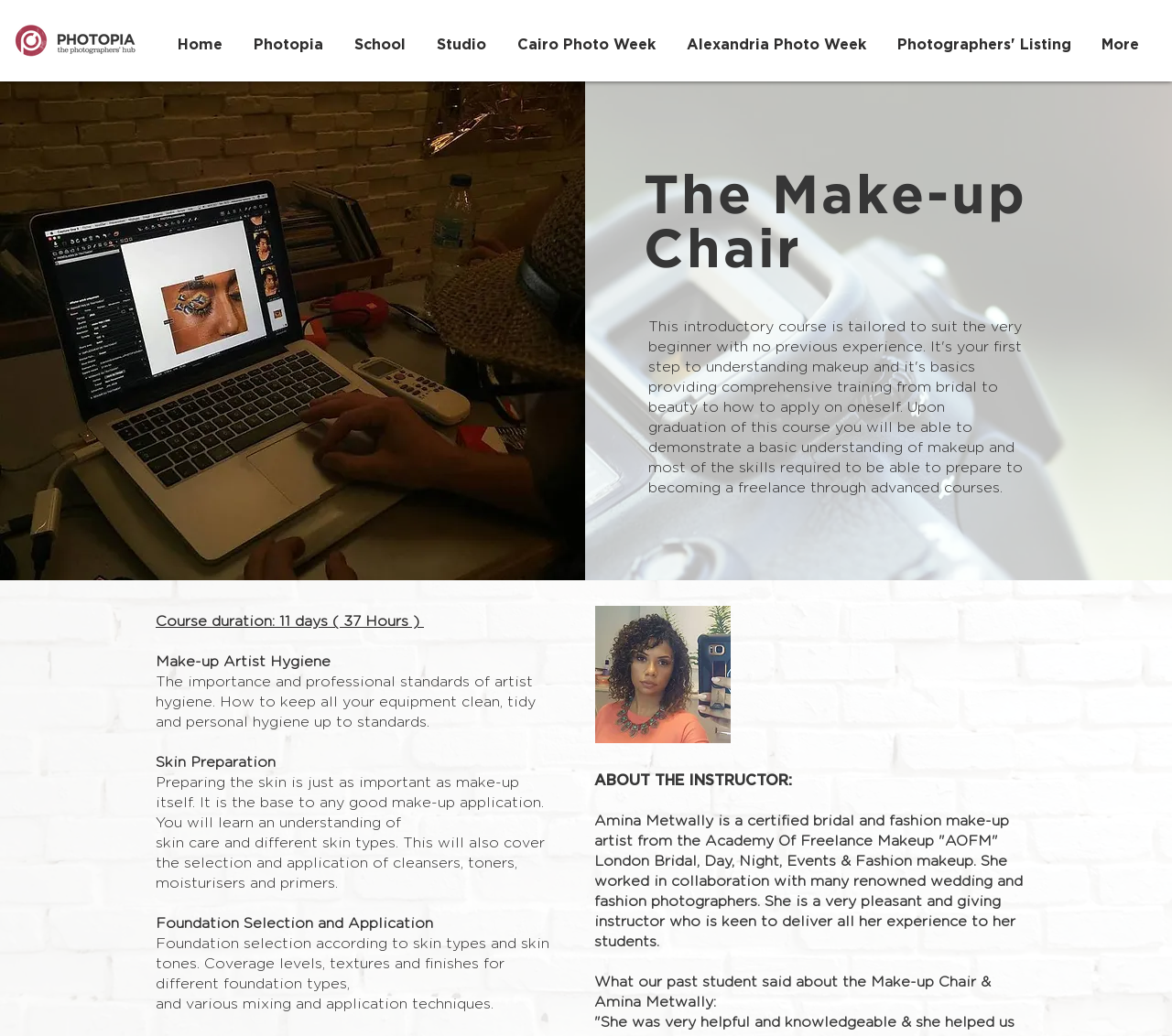Answer this question in one word or a short phrase: Is there an image on the page?

Yes